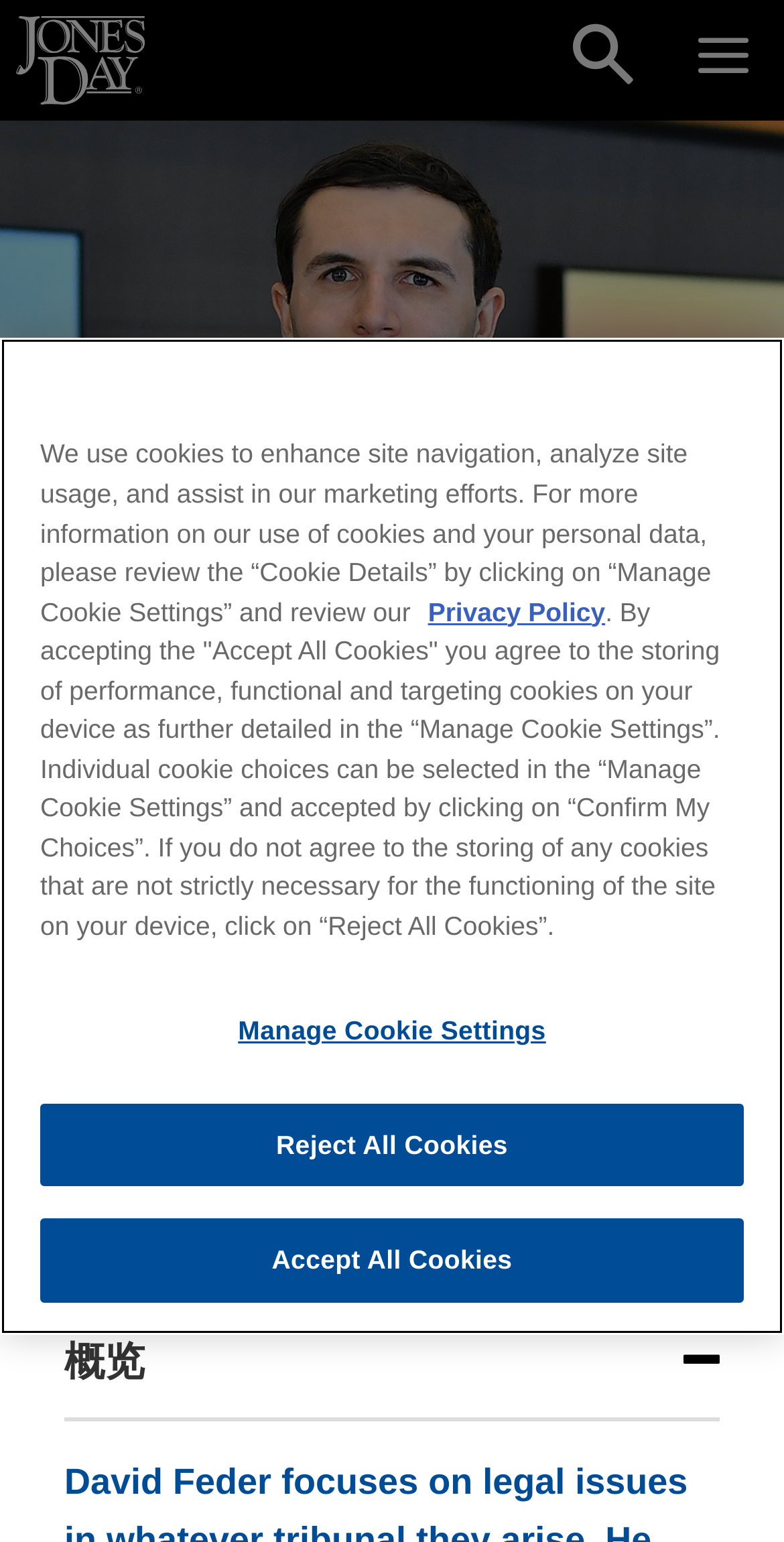What is the name of the law firm?
Answer the question based on the image using a single word or a brief phrase.

Jones Day